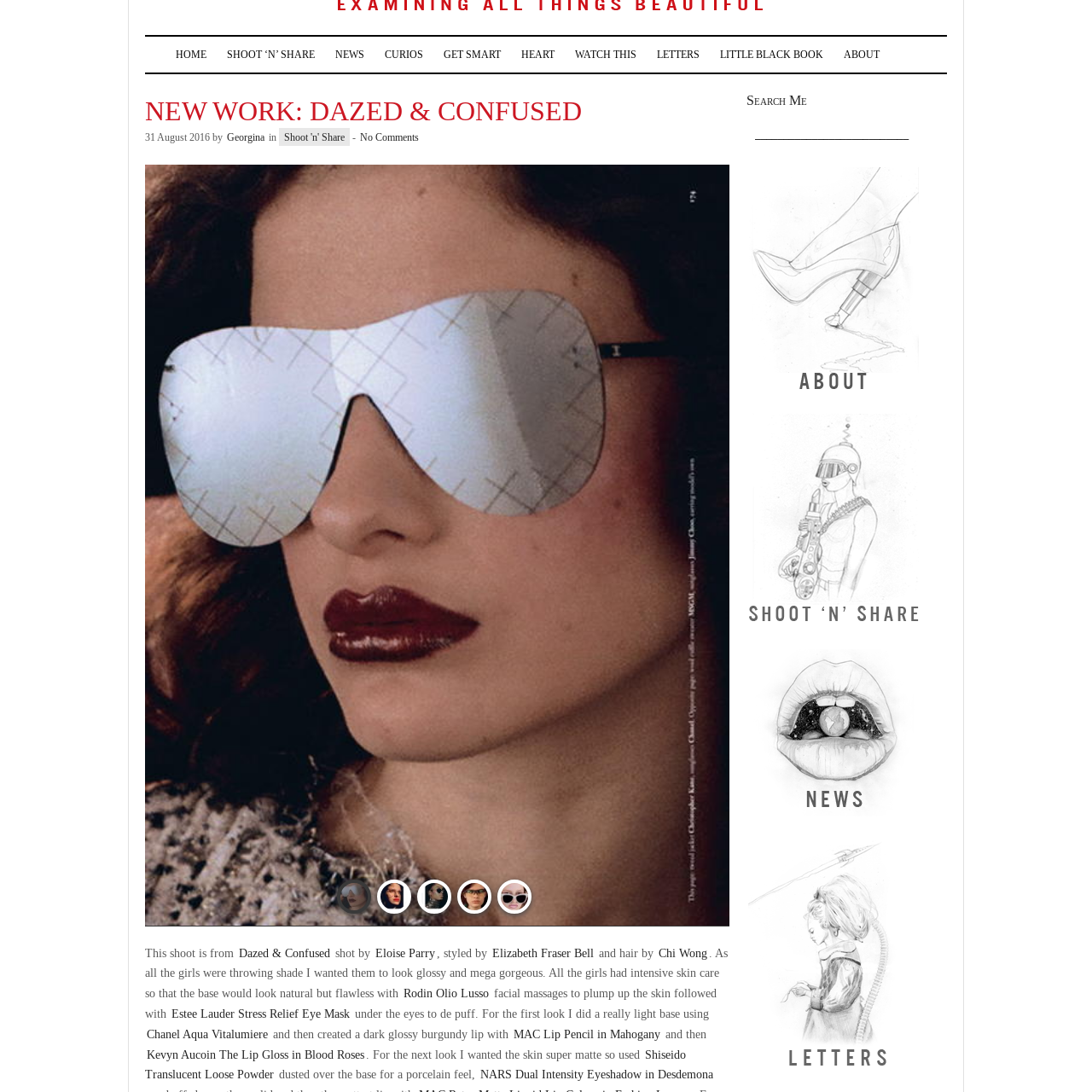What is the theme of the fashion shoot?
Look at the image highlighted by the red bounding box and answer the question with a single word or brief phrase.

Contemporary trend